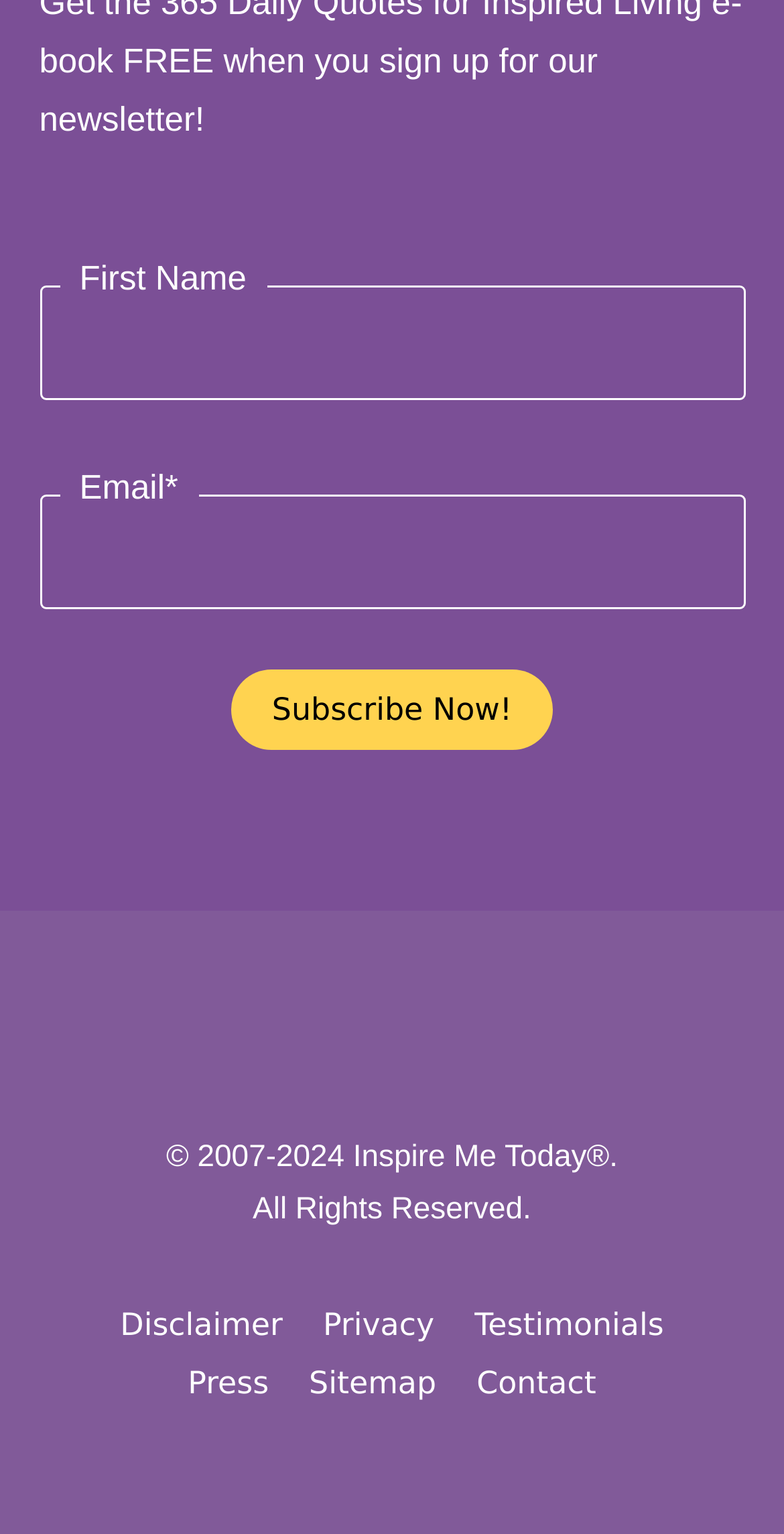Utilize the details in the image to give a detailed response to the question: What is the copyright year range?

The copyright information is provided in the LayoutTable element with the text '© 2007-2024 Inspire Me Today®. All Rights Reserved.' which indicates the year range of the copyright.